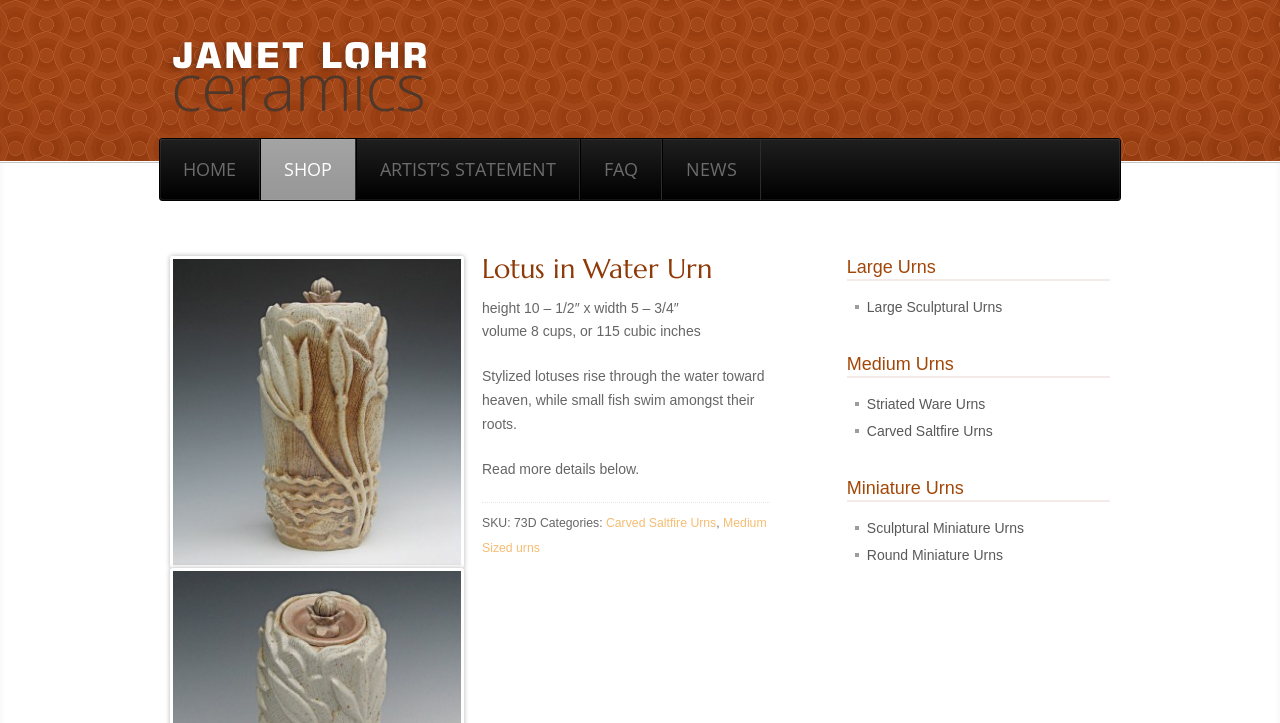Determine the bounding box coordinates for the clickable element to execute this instruction: "explore large sculptural urns". Provide the coordinates as four float numbers between 0 and 1, i.e., [left, top, right, bottom].

[0.668, 0.414, 0.783, 0.436]